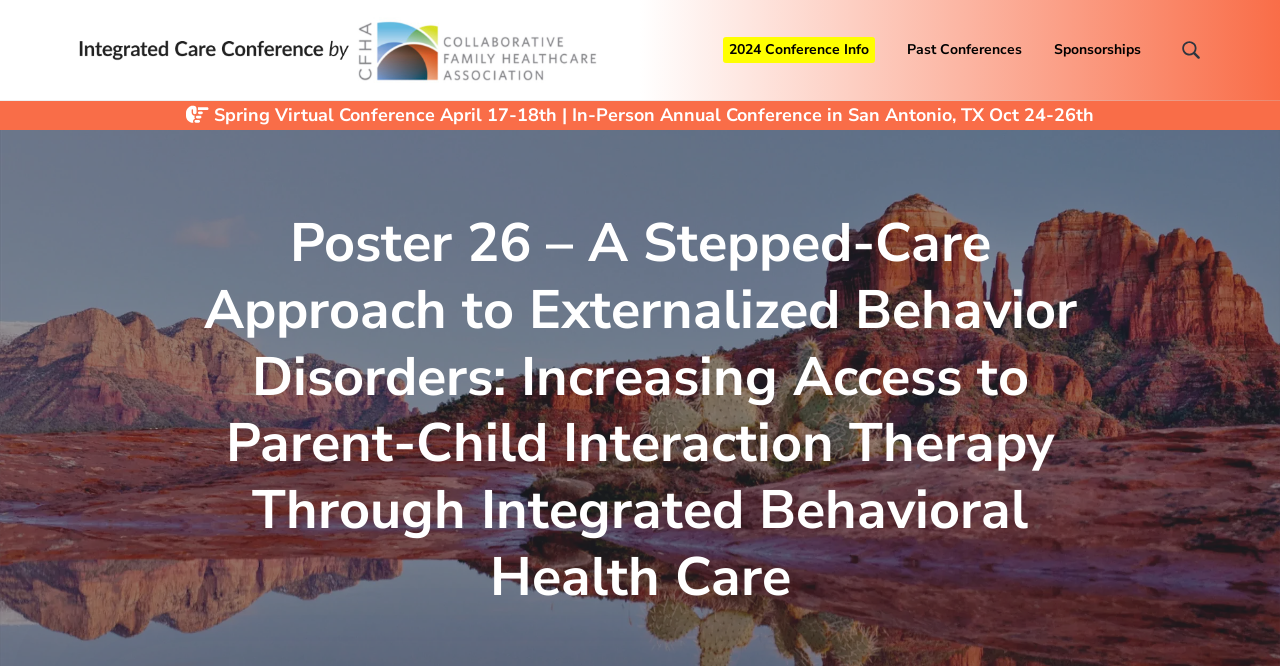Convey a detailed summary of the webpage, mentioning all key elements.

The webpage appears to be a conference poster presentation about a stepped-care approach to externalized behavior disorders in children. At the top left corner, there are three "Skip to" links, allowing users to navigate to primary navigation, main content, or footer. 

Next to these links, there is a logo of the "Integrated Care Conference" with a text link to the conference website. Below the logo, there is a larger text link to the conference website, taking up most of the top section of the page.

On the right side of the page, there is a main navigation menu with links to "2024 Conference Info", "Past Conferences", "Sponsorships", and a search bar. The search bar has a placeholder text "Search this website..." and a search icon.

Below the navigation menu, there is a banner announcing the Spring Virtual Conference and the In-Person Annual Conference in San Antonio, TX.

The main content of the page is a heading that describes the poster presentation, "Poster 26 – A Stepped-Care Approach to Externalized Behavior Disorders: Increasing Access to Parent-Child Interaction Therapy Through Integrated Behavioral Health Care". This heading takes up most of the middle section of the page.